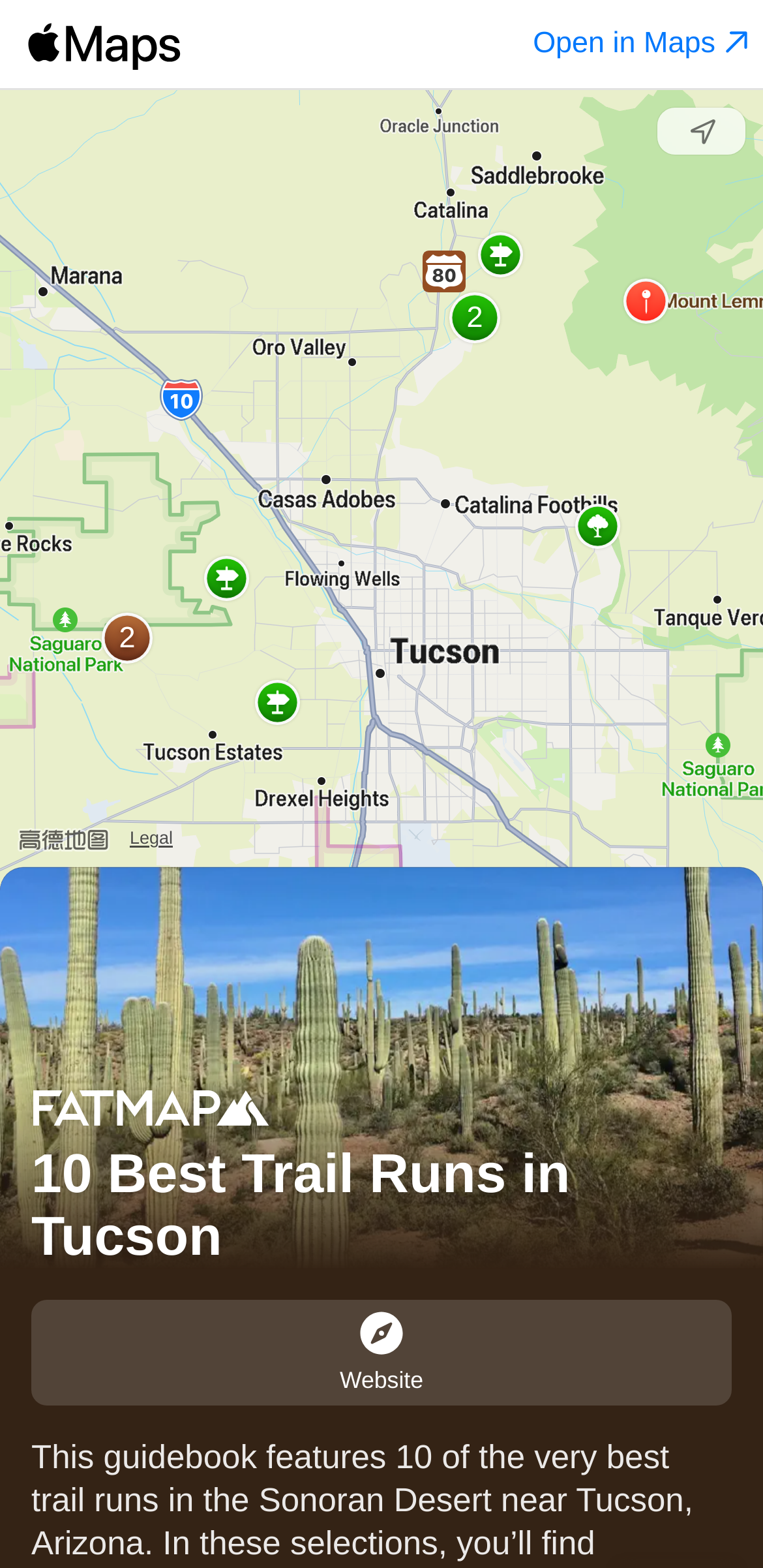Identify the bounding box coordinates of the HTML element based on this description: "HOWL HERITAGE".

None